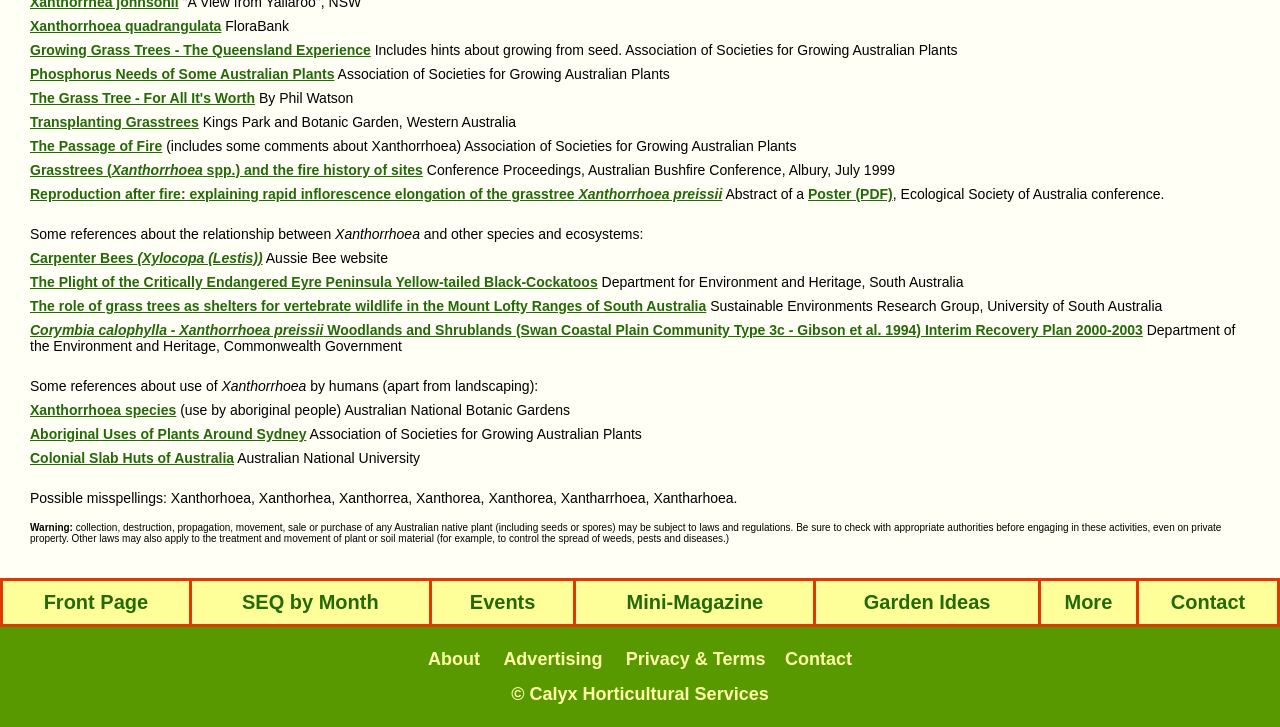What is the warning mentioned on the webpage?
Please provide a detailed and thorough answer to the question.

The webpage warns that collection, destruction, propagation, movement, sale or purchase of any Australian native plant (including seeds or spores) may be subject to laws and regulations, and advises users to check with appropriate authorities before engaging in these activities.